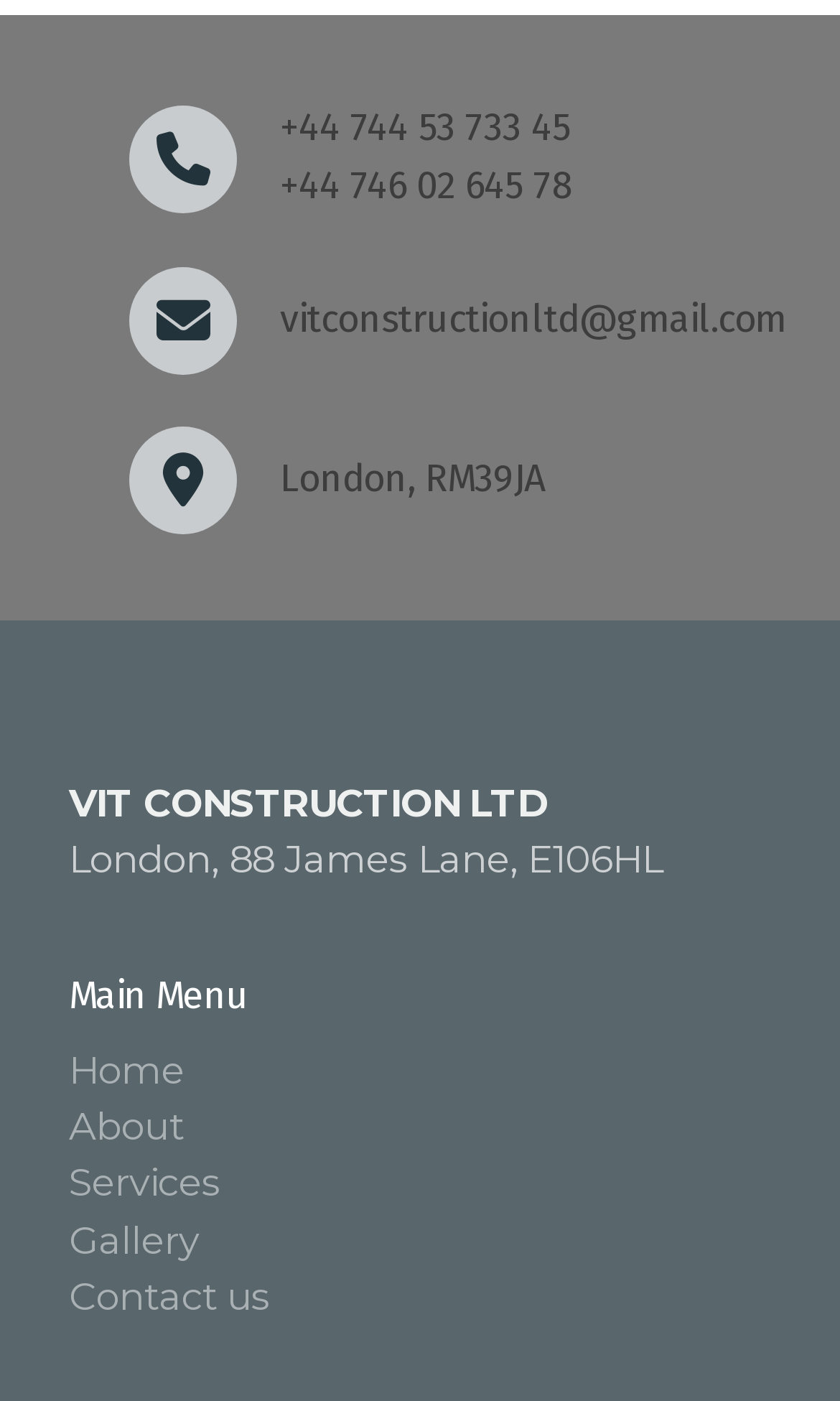What is the main menu item after 'Home'?
Please give a detailed and thorough answer to the question, covering all relevant points.

The main menu items can be found on the left side of the webpage, and the item after 'Home' is 'About'. This is indicated by the link elements with the OCR text 'Home' and 'About' and bounding box coordinates [0.082, 0.747, 0.219, 0.779] and [0.082, 0.787, 0.219, 0.819] respectively.